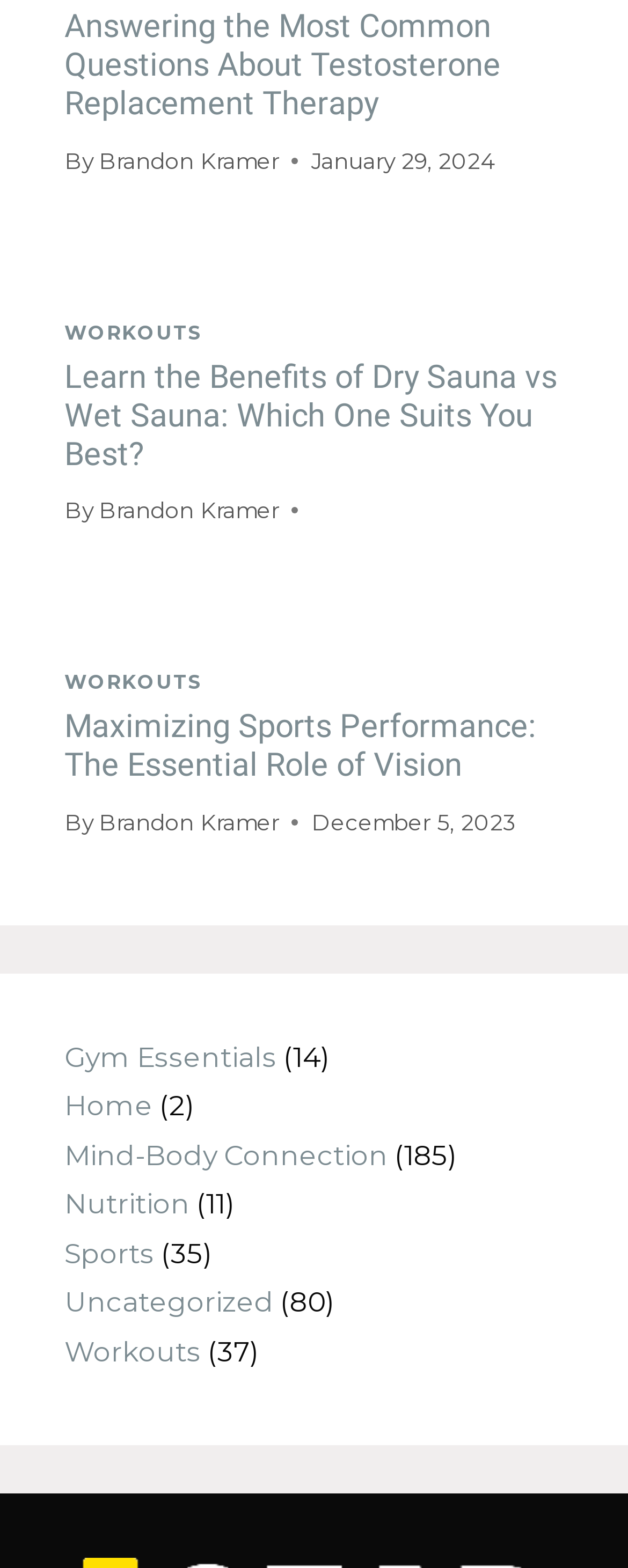Please identify the bounding box coordinates of the clickable element to fulfill the following instruction: "Explore the 'Gym Essentials' section". The coordinates should be four float numbers between 0 and 1, i.e., [left, top, right, bottom].

[0.103, 0.664, 0.441, 0.684]